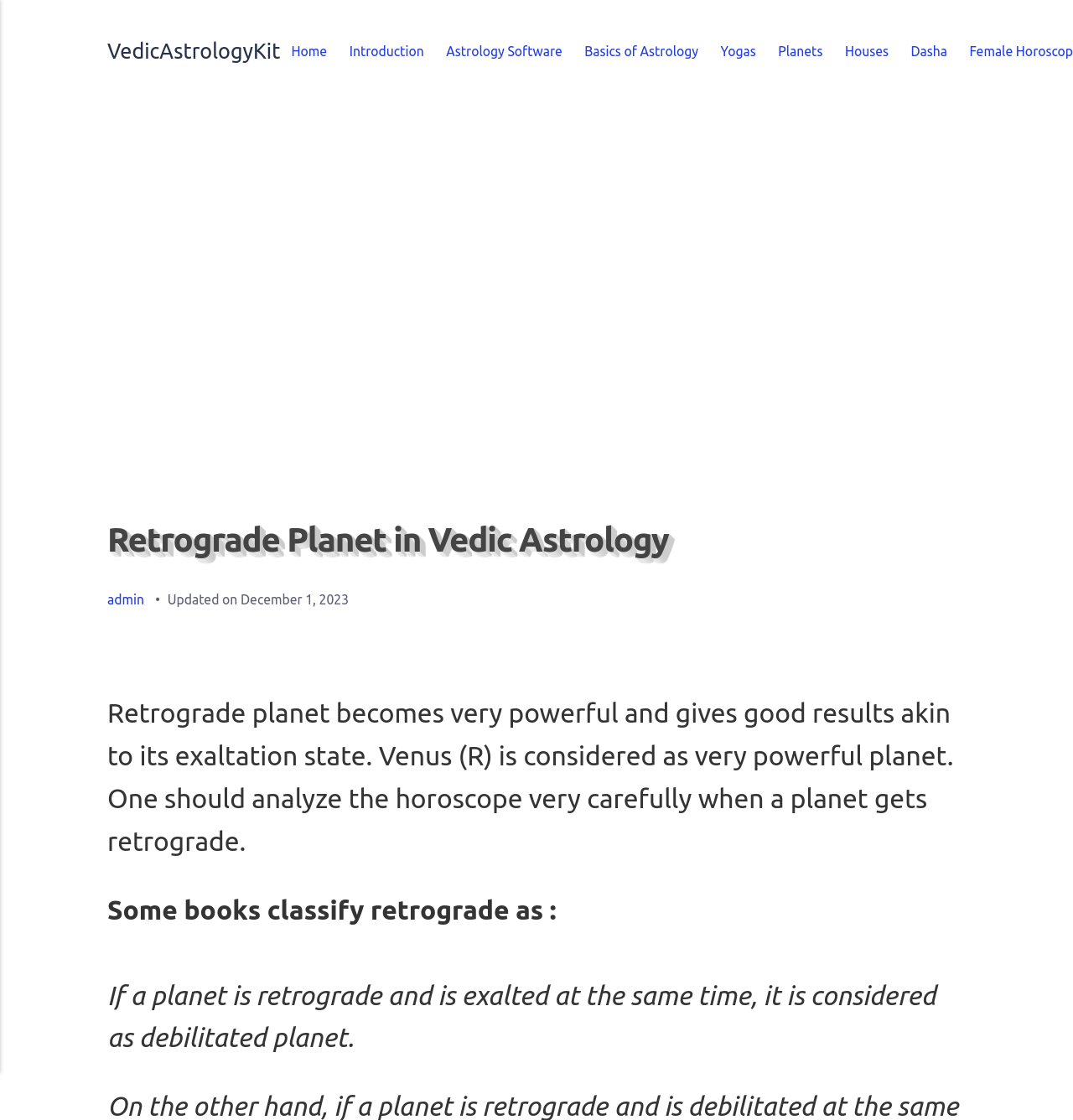Locate the bounding box coordinates of the area to click to fulfill this instruction: "Search for something". The bounding box should be presented as four float numbers between 0 and 1, in the order [left, top, right, bottom].

None